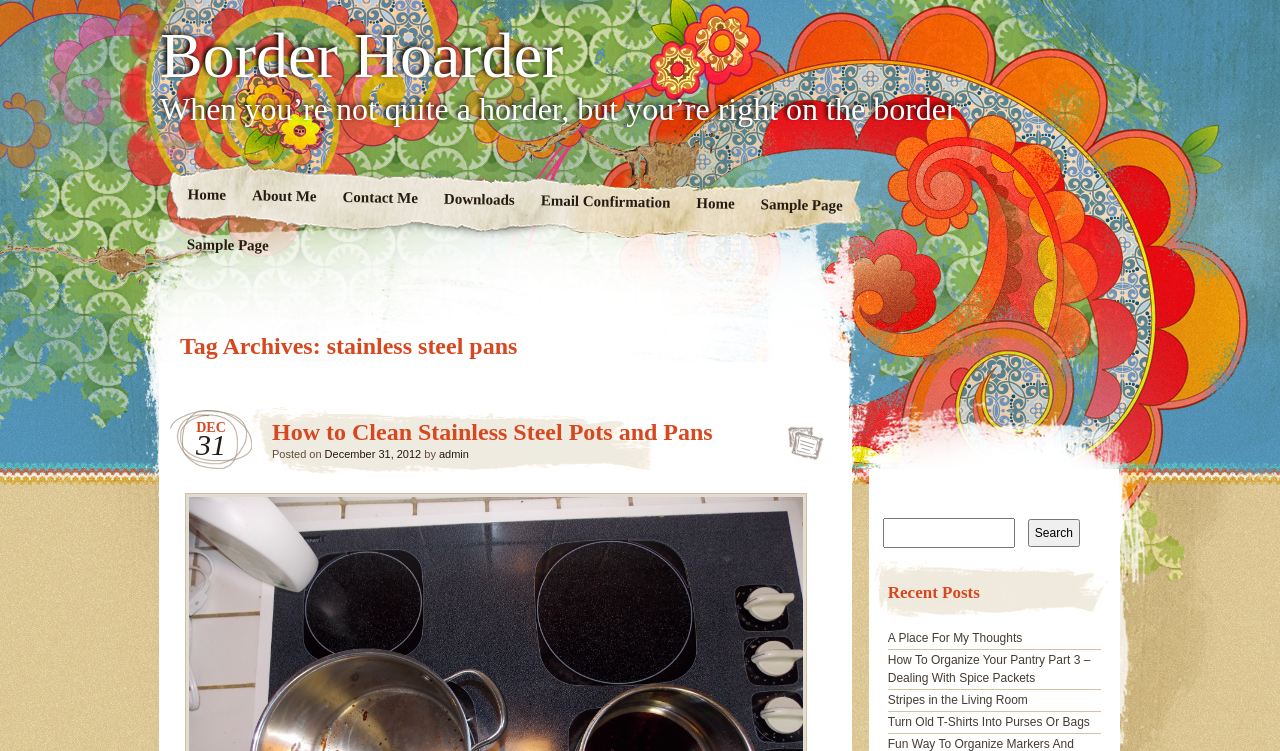Respond to the question below with a concise word or phrase:
How many recent posts are listed?

4